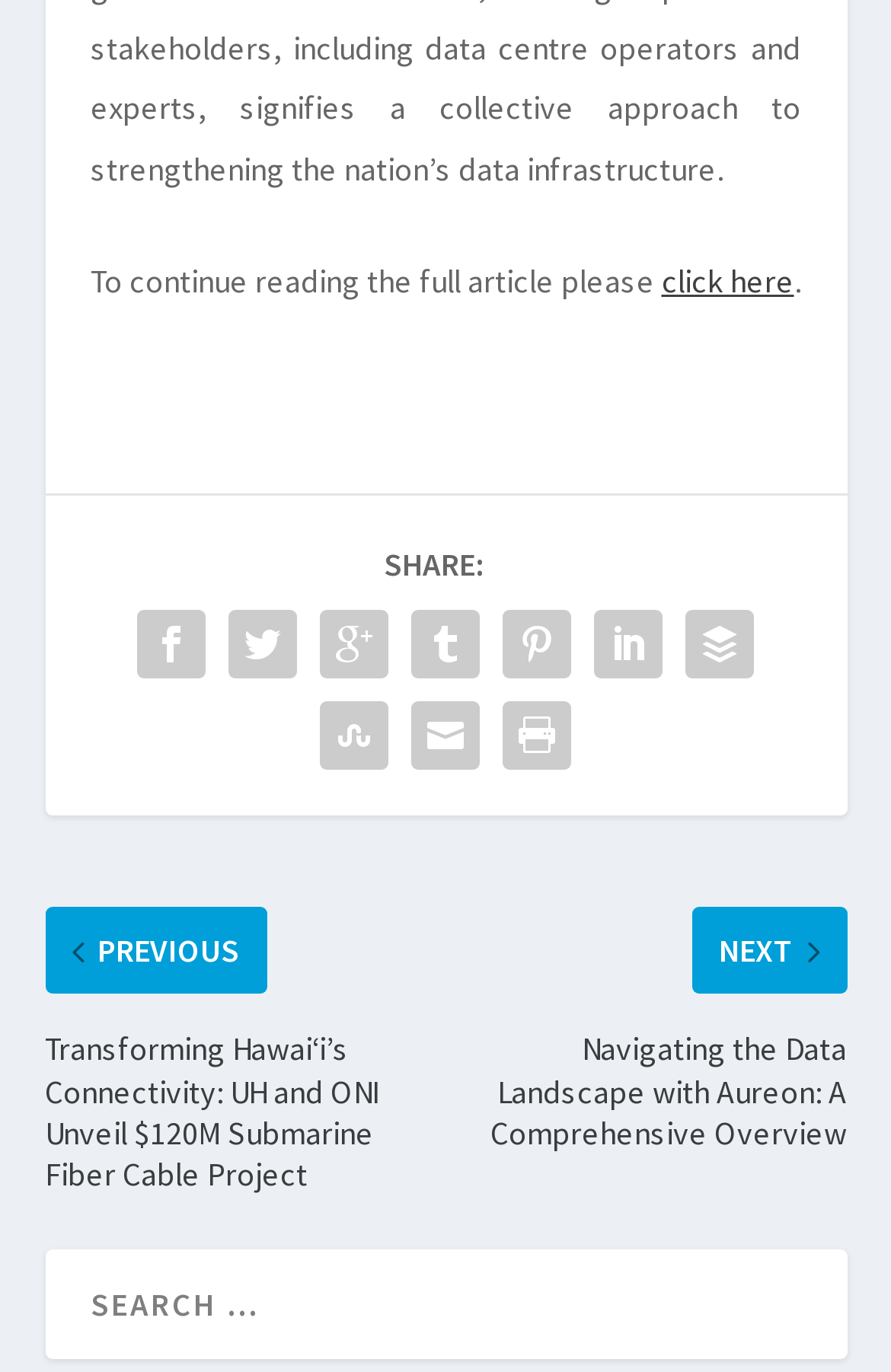Please identify the bounding box coordinates of the clickable area that will allow you to execute the instruction: "click here to continue reading the full article".

[0.742, 0.189, 0.891, 0.219]